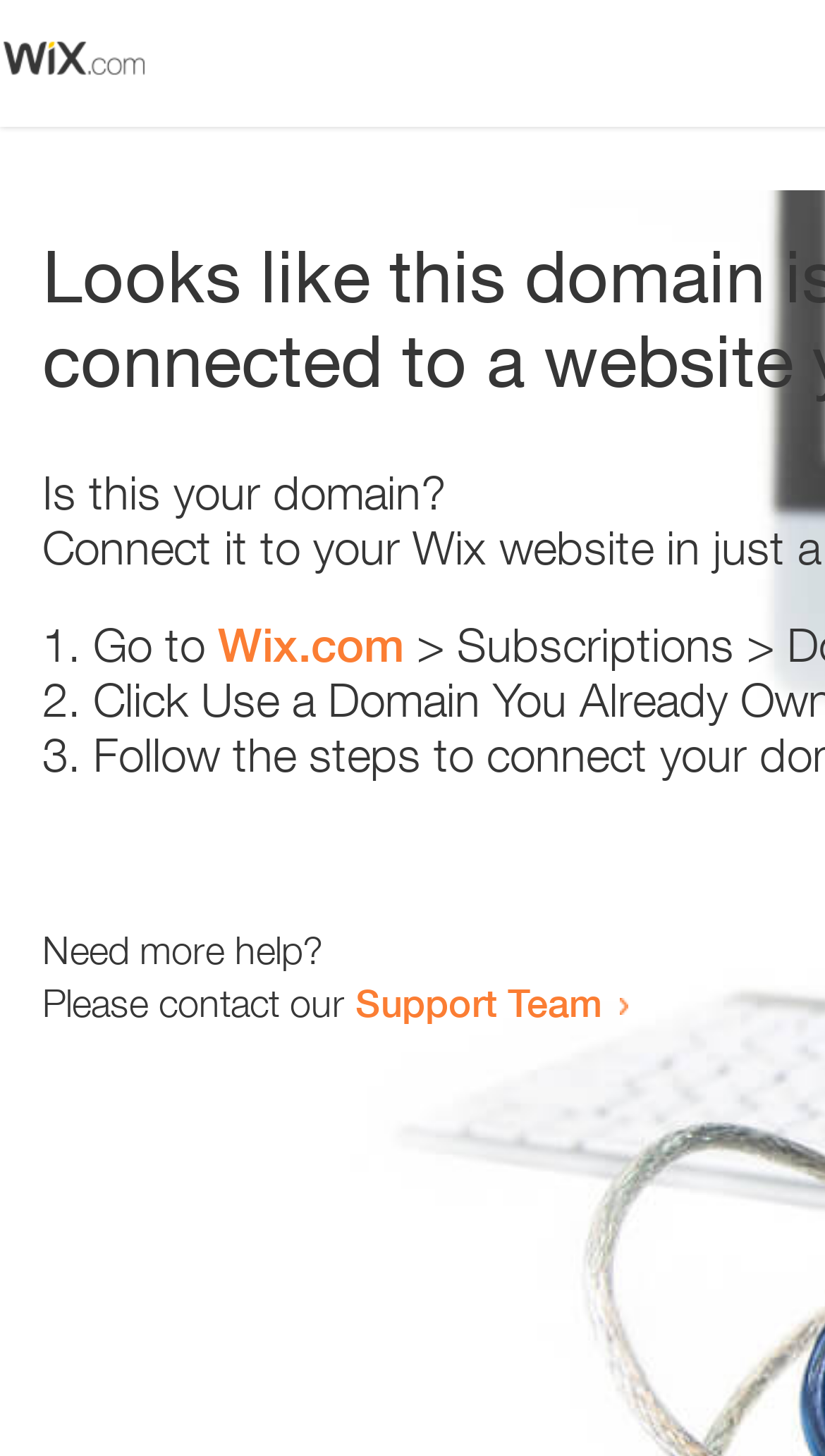From the element description Wix.com, predict the bounding box coordinates of the UI element. The coordinates must be specified in the format (top-left x, top-left y, bottom-right x, bottom-right y) and should be within the 0 to 1 range.

[0.264, 0.424, 0.49, 0.462]